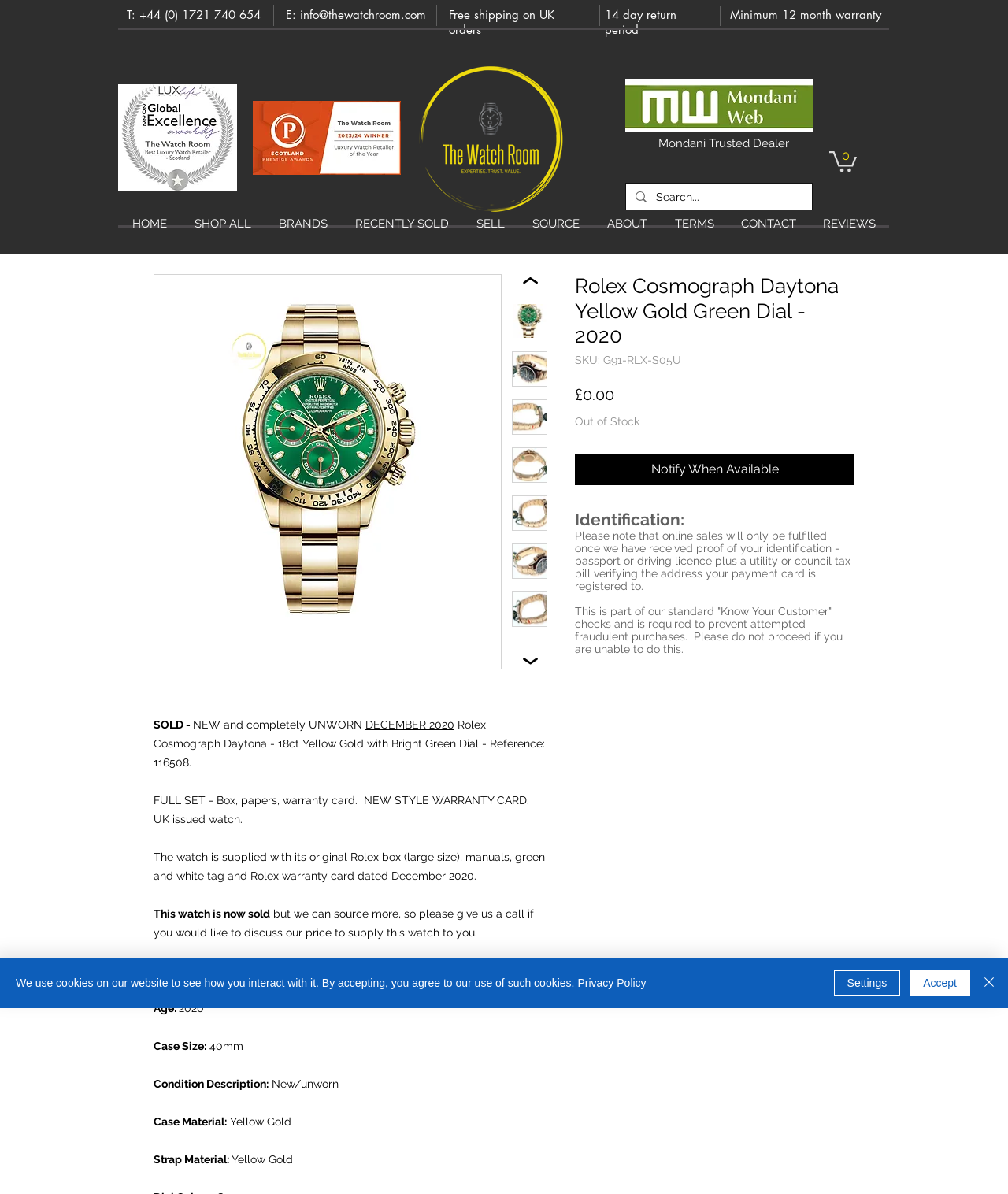What is the size of the watch case?
Kindly answer the question with as much detail as you can.

I found the answer by looking at the 'Case Size' section, which specifies that the case size is '40mm'.